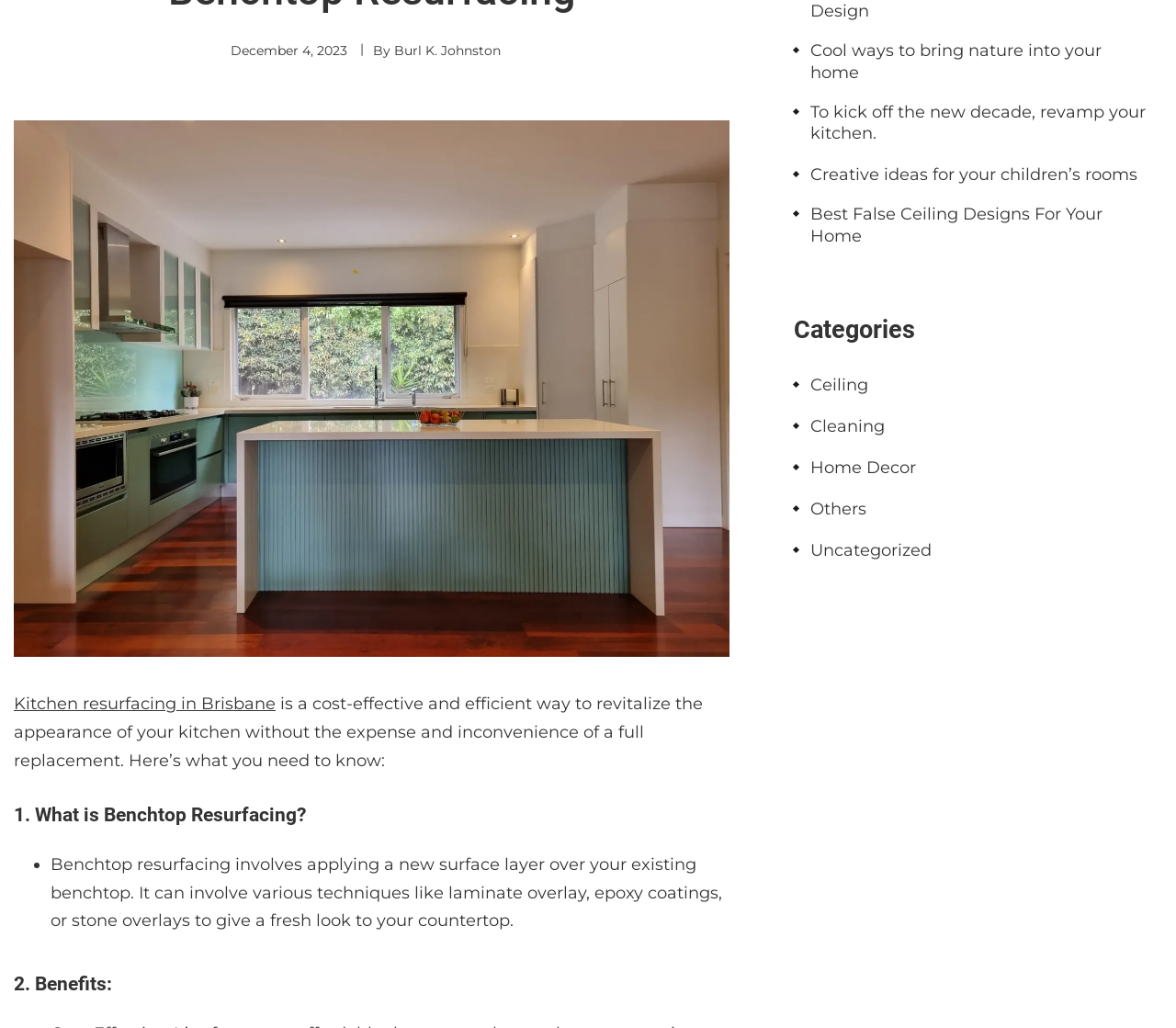Provide the bounding box coordinates for the UI element that is described as: "Home Decor".

[0.675, 0.445, 0.779, 0.466]